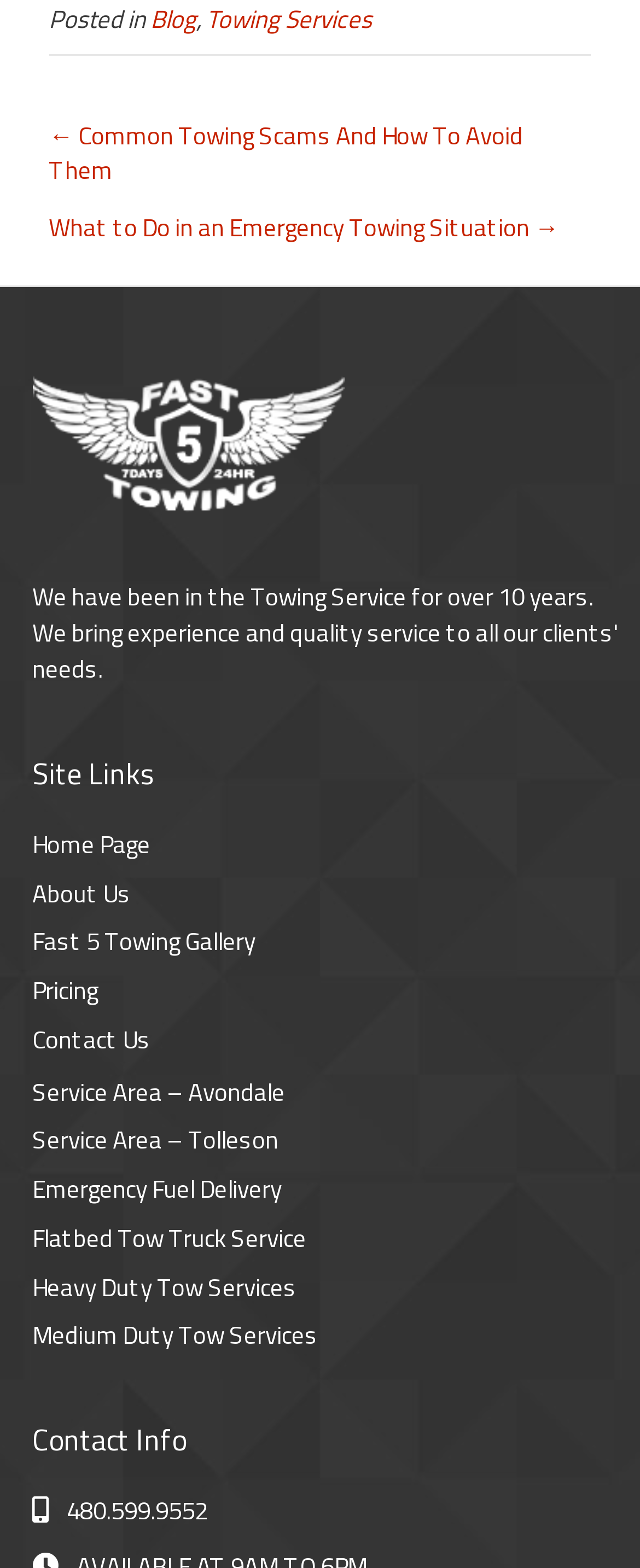What can be found in the 'About Us' section?
Provide a concise answer using a single word or phrase based on the image.

Information about the company